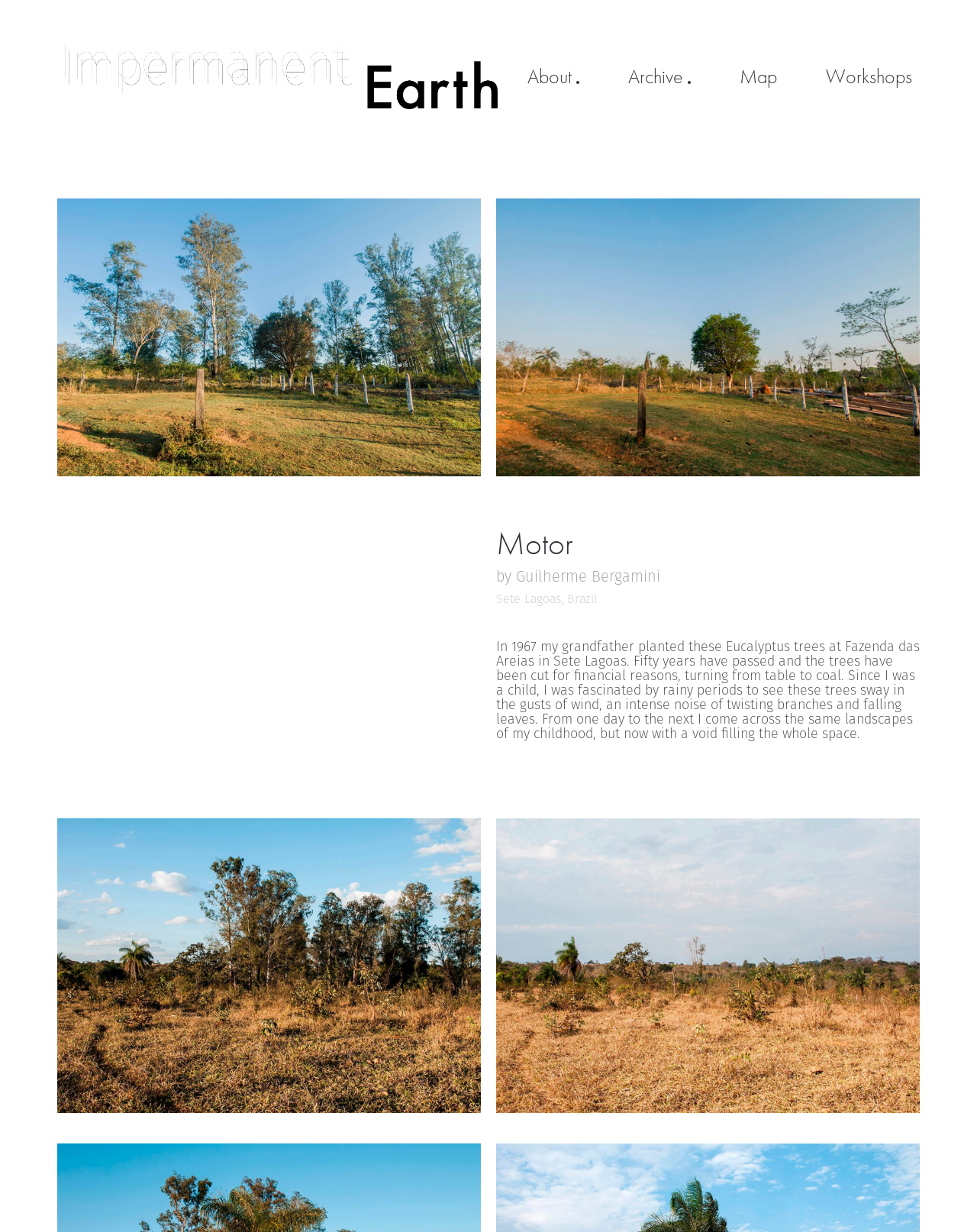Using the given element description, provide the bounding box coordinates (top-left x, top-left y, bottom-right x, bottom-right y) for the corresponding UI element in the screenshot: Workshops

[0.845, 0.054, 0.934, 0.07]